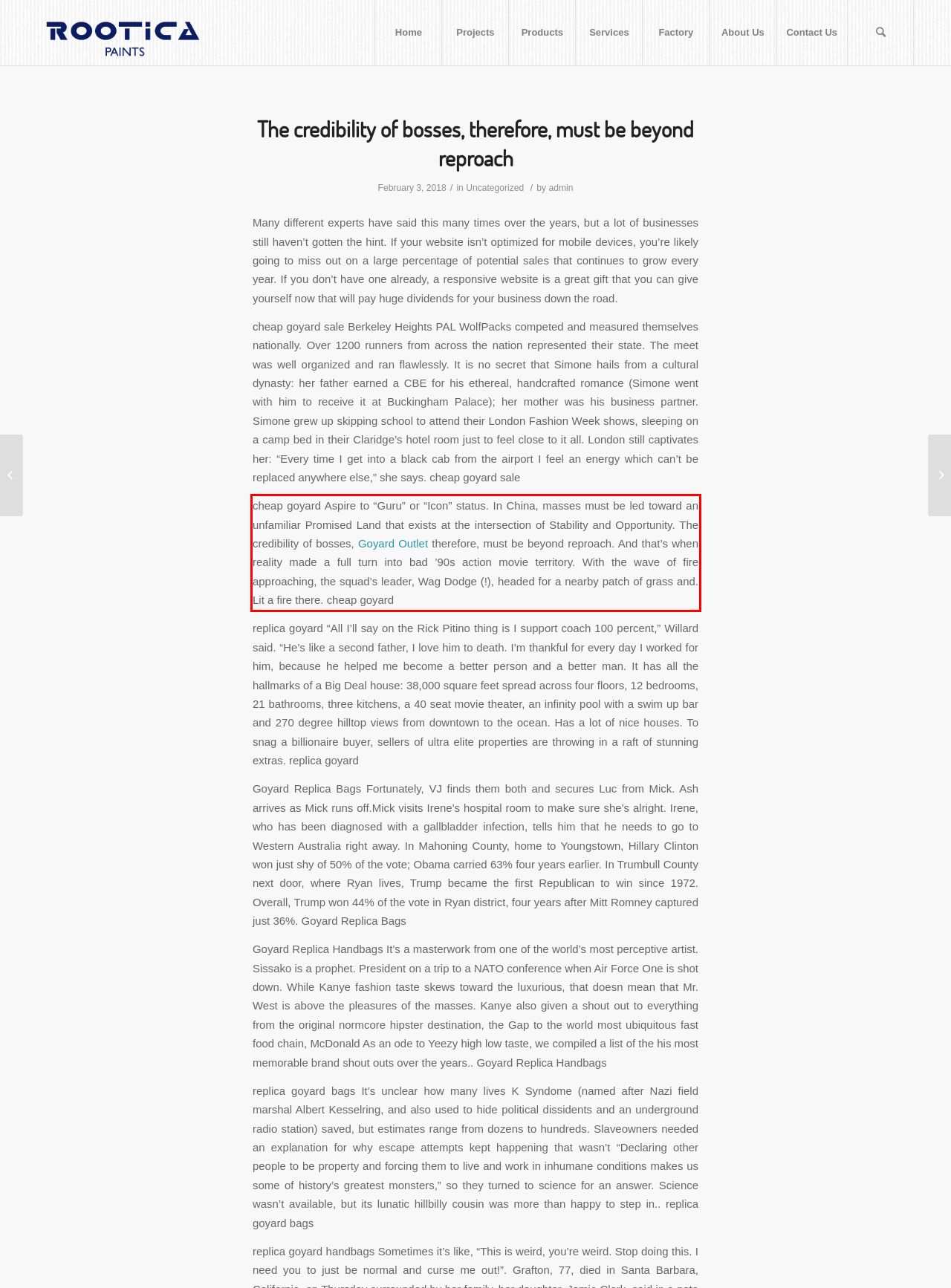Observe the screenshot of the webpage that includes a red rectangle bounding box. Conduct OCR on the content inside this red bounding box and generate the text.

cheap goyard Aspire to “Guru” or “Icon” status. In China, masses must be led toward an unfamiliar Promised Land that exists at the intersection of Stability and Opportunity. The credibility of bosses, Goyard Outlet therefore, must be beyond reproach. And that’s when reality made a full turn into bad ’90s action movie territory. With the wave of fire approaching, the squad’s leader, Wag Dodge (!), headed for a nearby patch of grass and. Lit a fire there. cheap goyard